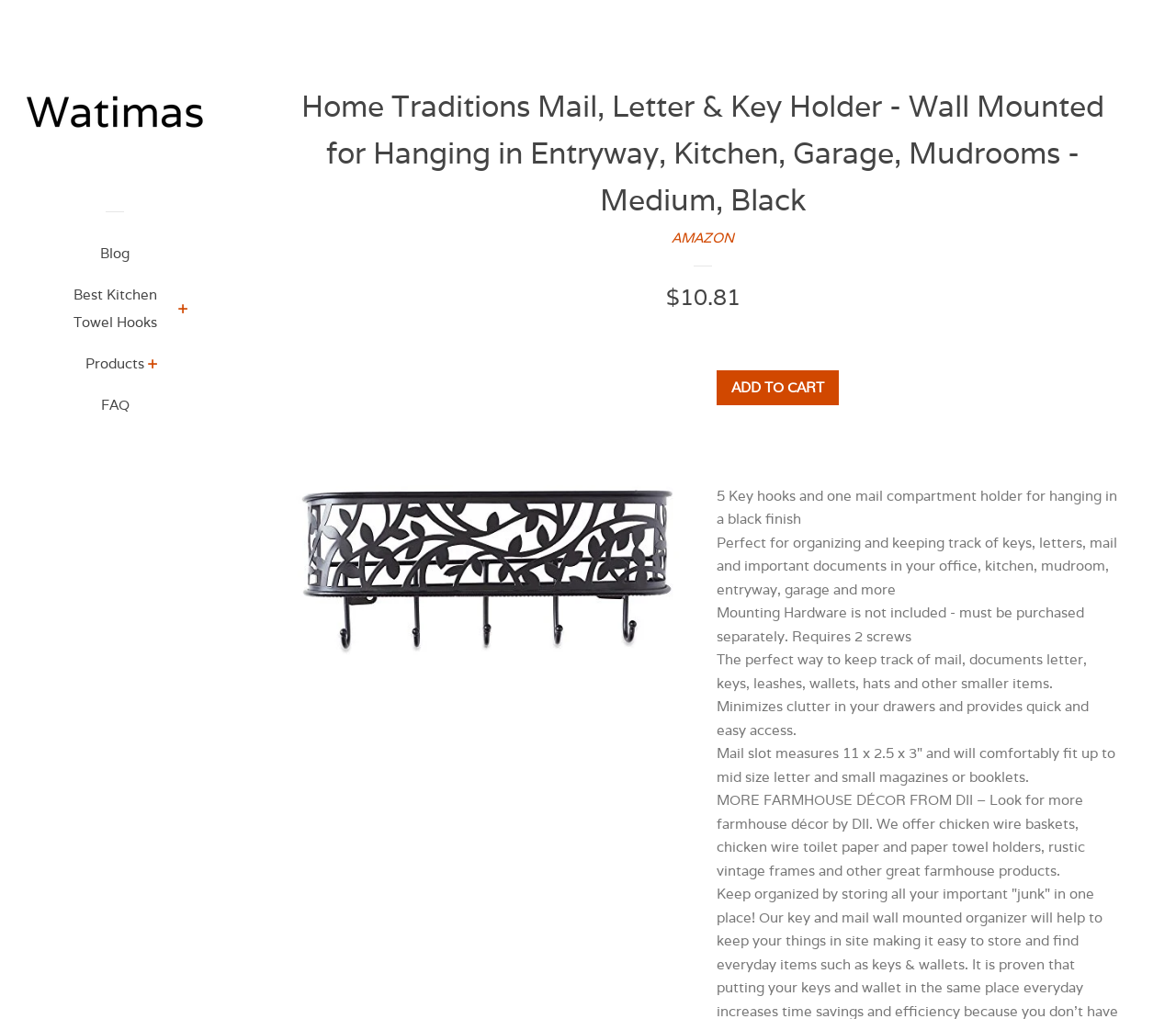Locate the bounding box coordinates of the segment that needs to be clicked to meet this instruction: "Explore 'Products'".

[0.073, 0.344, 0.123, 0.384]